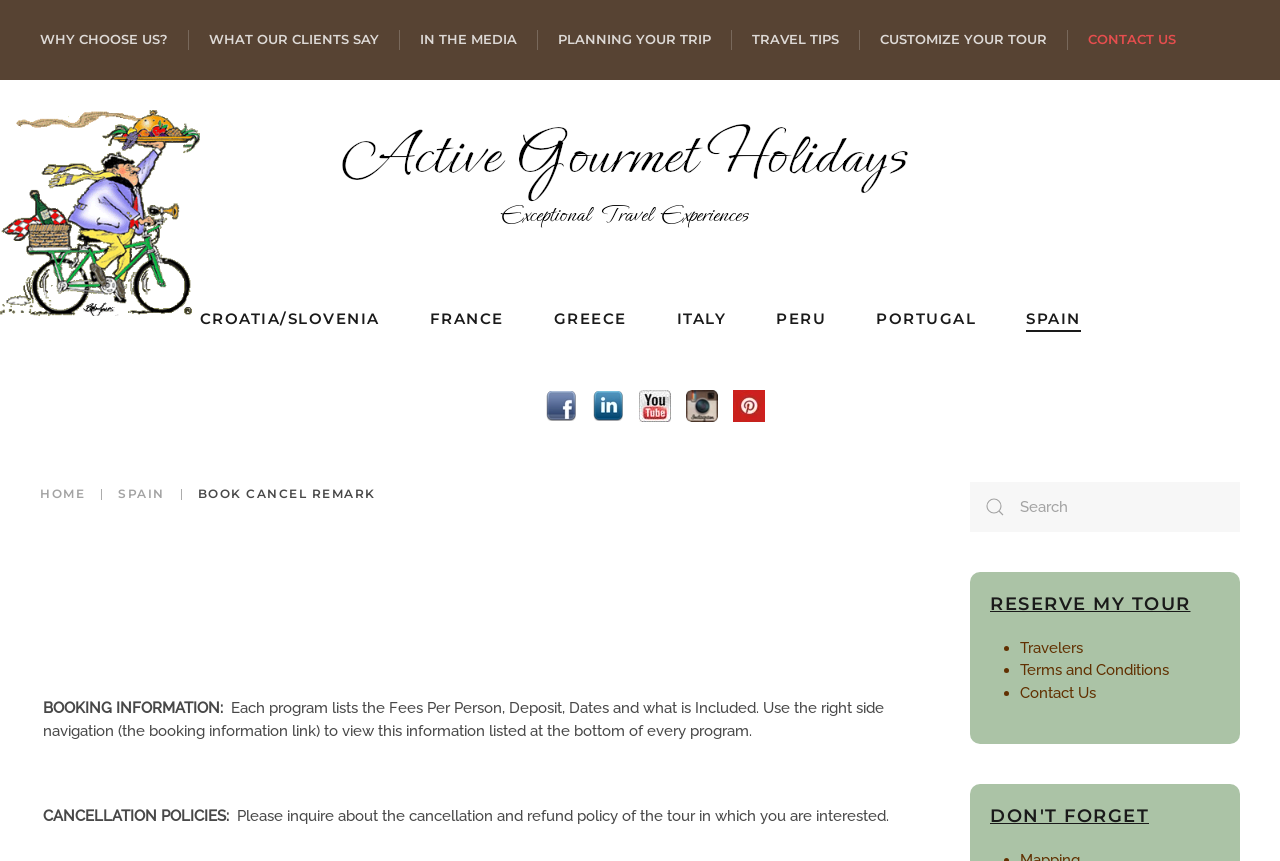What is the first link in the top navigation menu?
Please give a detailed and elaborate answer to the question based on the image.

The top navigation menu is located at the top of the webpage, and the first link in this menu is 'Skip to main content'.